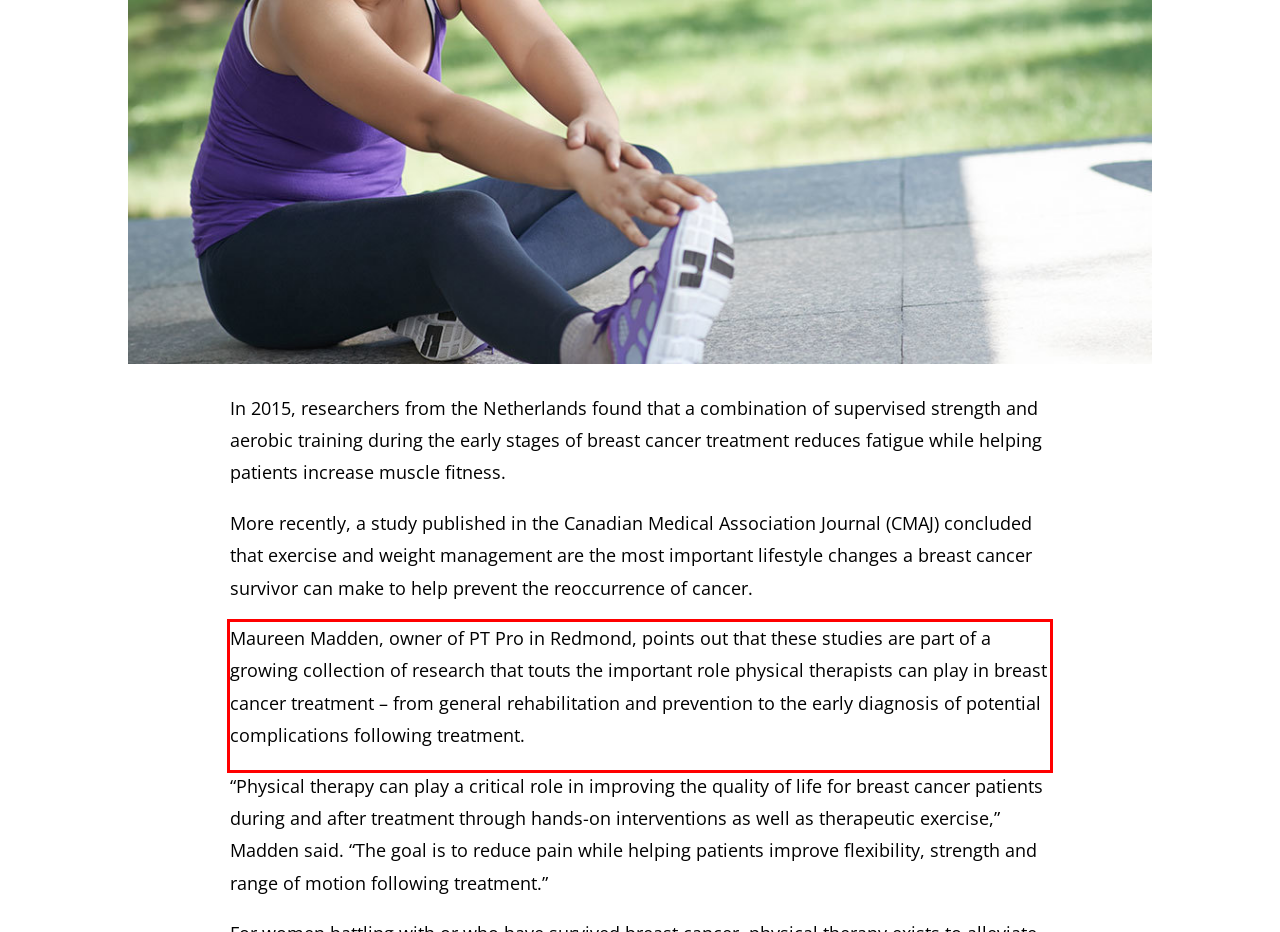Please look at the webpage screenshot and extract the text enclosed by the red bounding box.

Maureen Madden, owner of PT Pro in Redmond, points out that these studies are part of a growing collection of research that touts the important role physical therapists can play in breast cancer treatment – from general rehabilitation and prevention to the early diagnosis of potential complications following treatment.